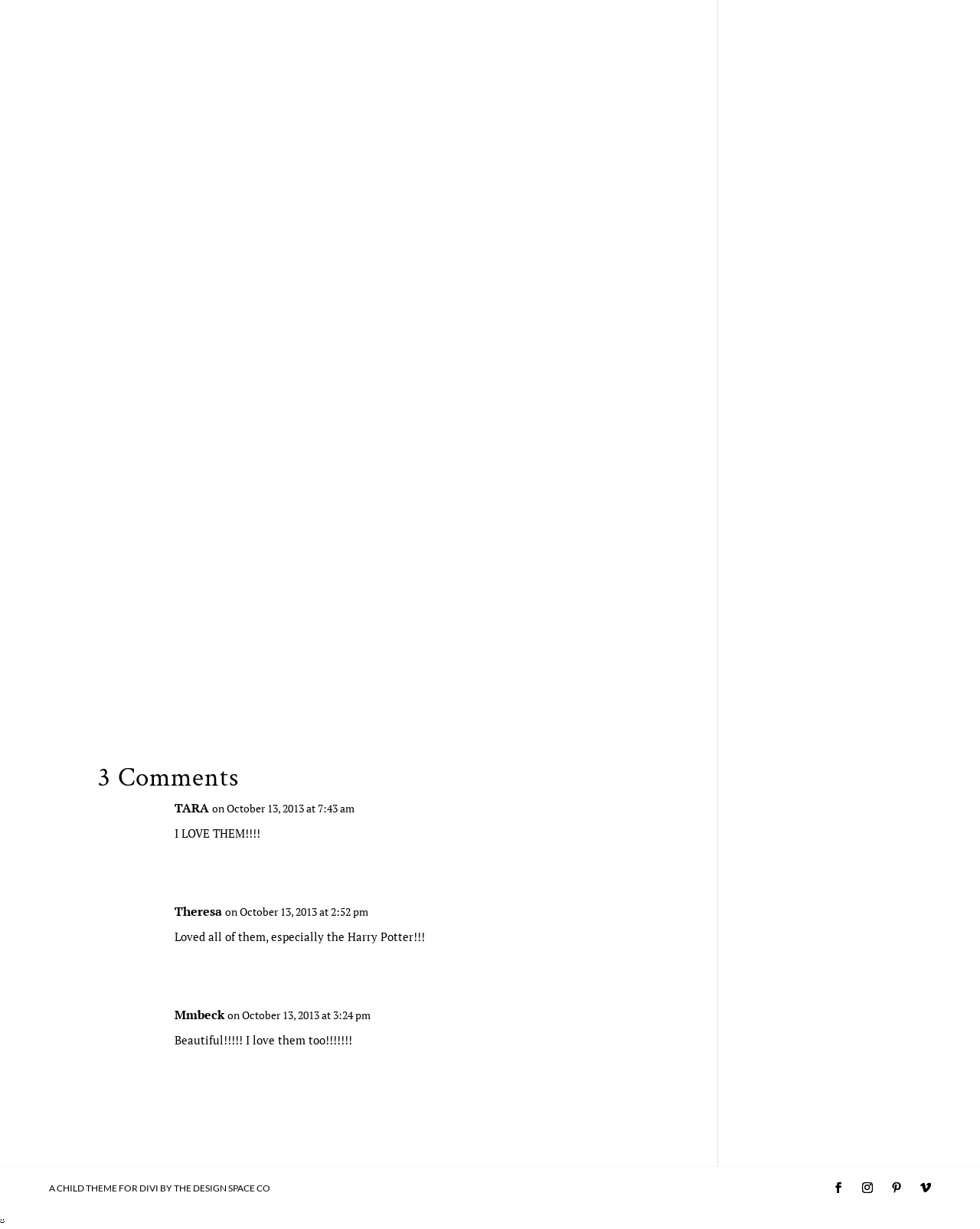What is the name of the company at the bottom?
Examine the webpage screenshot and provide an in-depth answer to the question.

The name of the company is indicated by the link 'THE DESIGN SPACE CO' at the bottom of the webpage, next to the text 'A CHILD THEME FOR DIVI BY'.